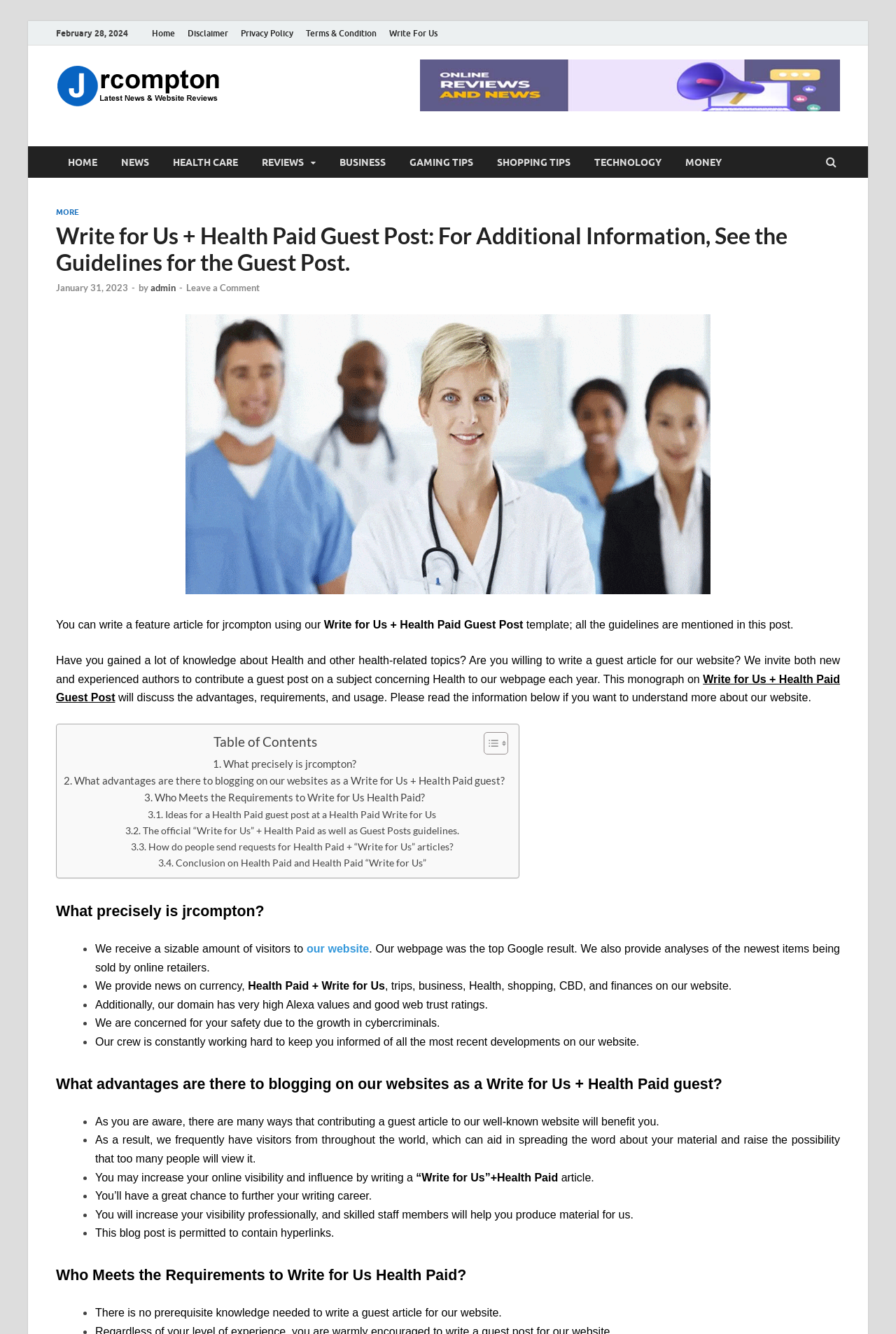Pinpoint the bounding box coordinates of the element that must be clicked to accomplish the following instruction: "Click on the 'Write For Us' link". The coordinates should be in the format of four float numbers between 0 and 1, i.e., [left, top, right, bottom].

[0.427, 0.016, 0.495, 0.034]